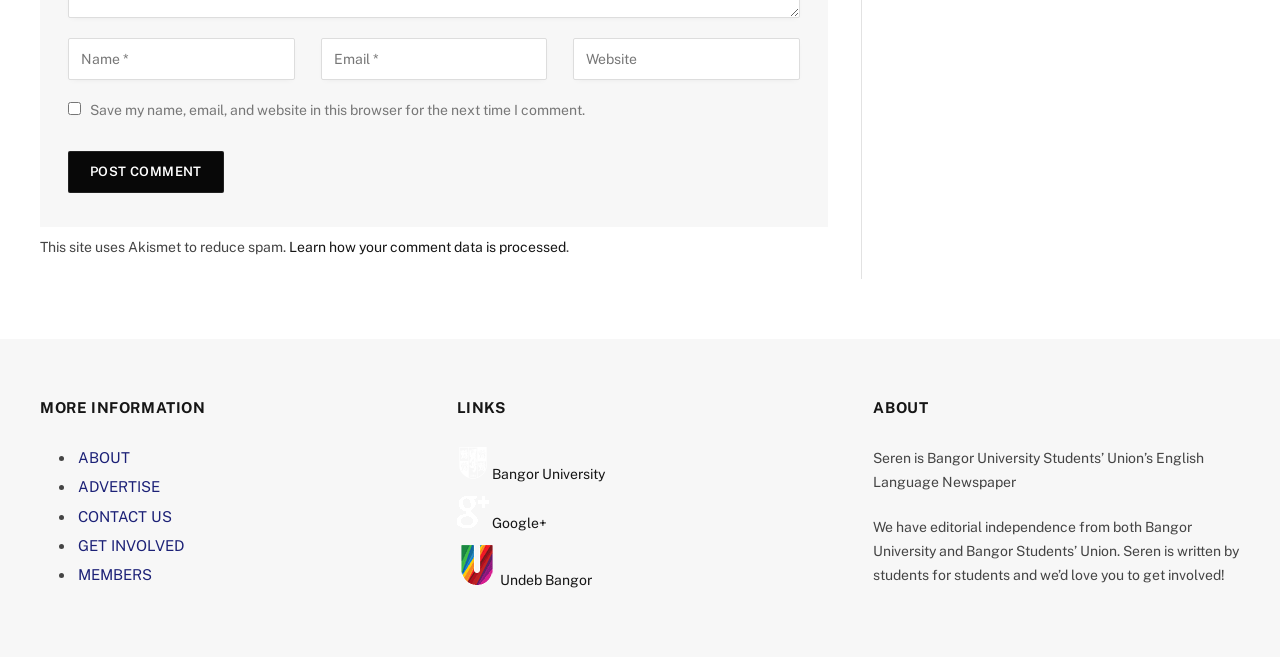Identify the bounding box coordinates of the part that should be clicked to carry out this instruction: "Visit the about page".

[0.061, 0.684, 0.102, 0.71]